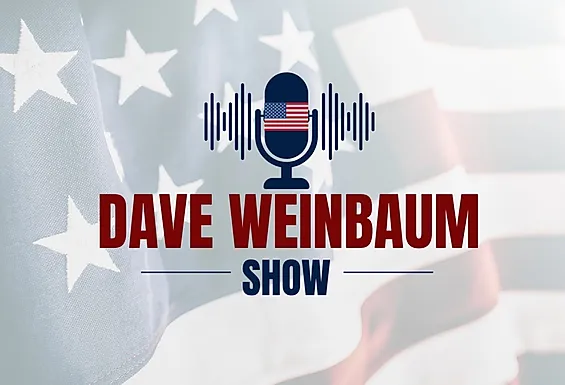Please provide a comprehensive response to the question based on the details in the image: What is the background of the image?

The caption describes the background of the image as a blurred image of the American flag, which reinforces the national pride that underpins the show's theme.